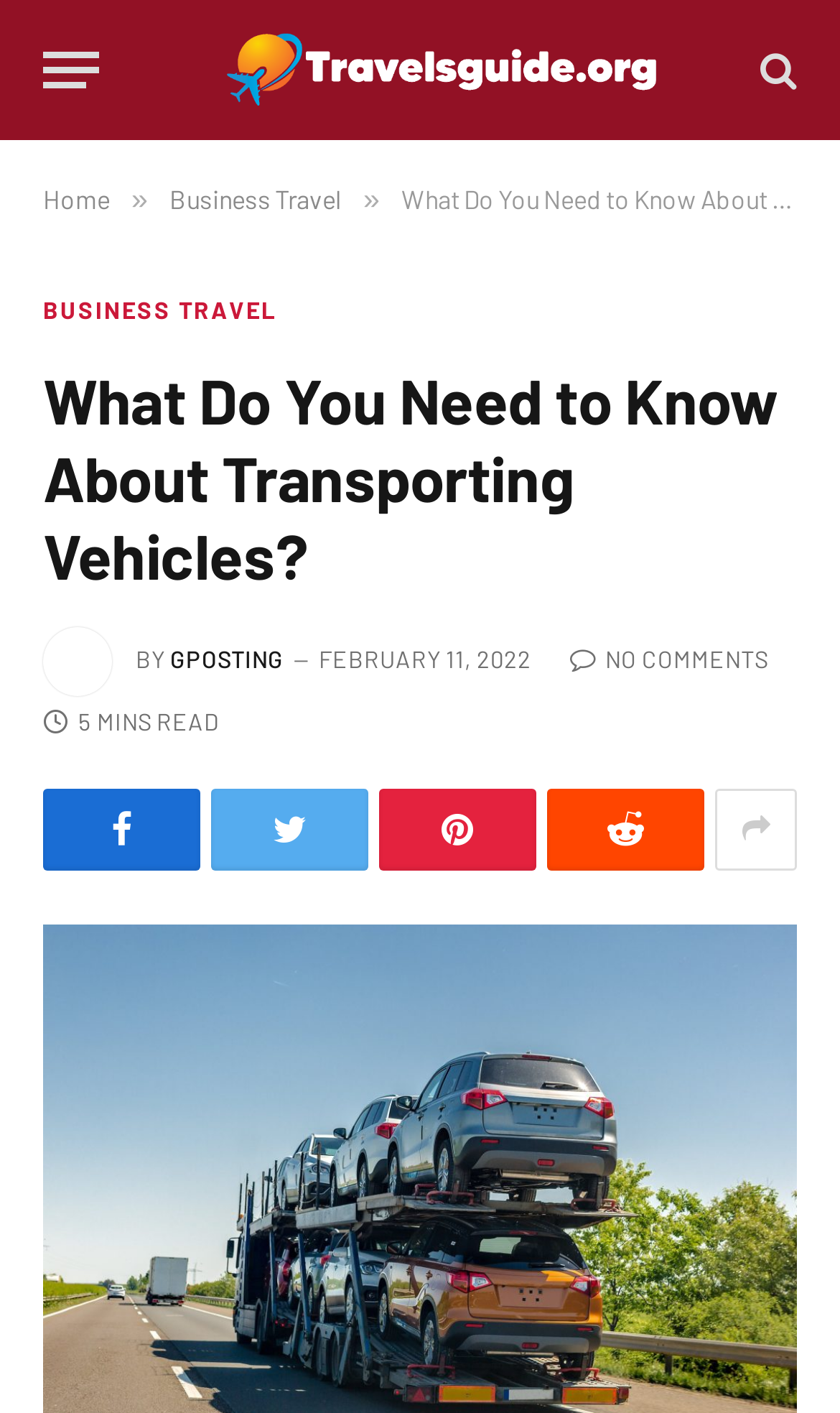Who is the author of the article?
Give a one-word or short phrase answer based on the image.

GPOSTING